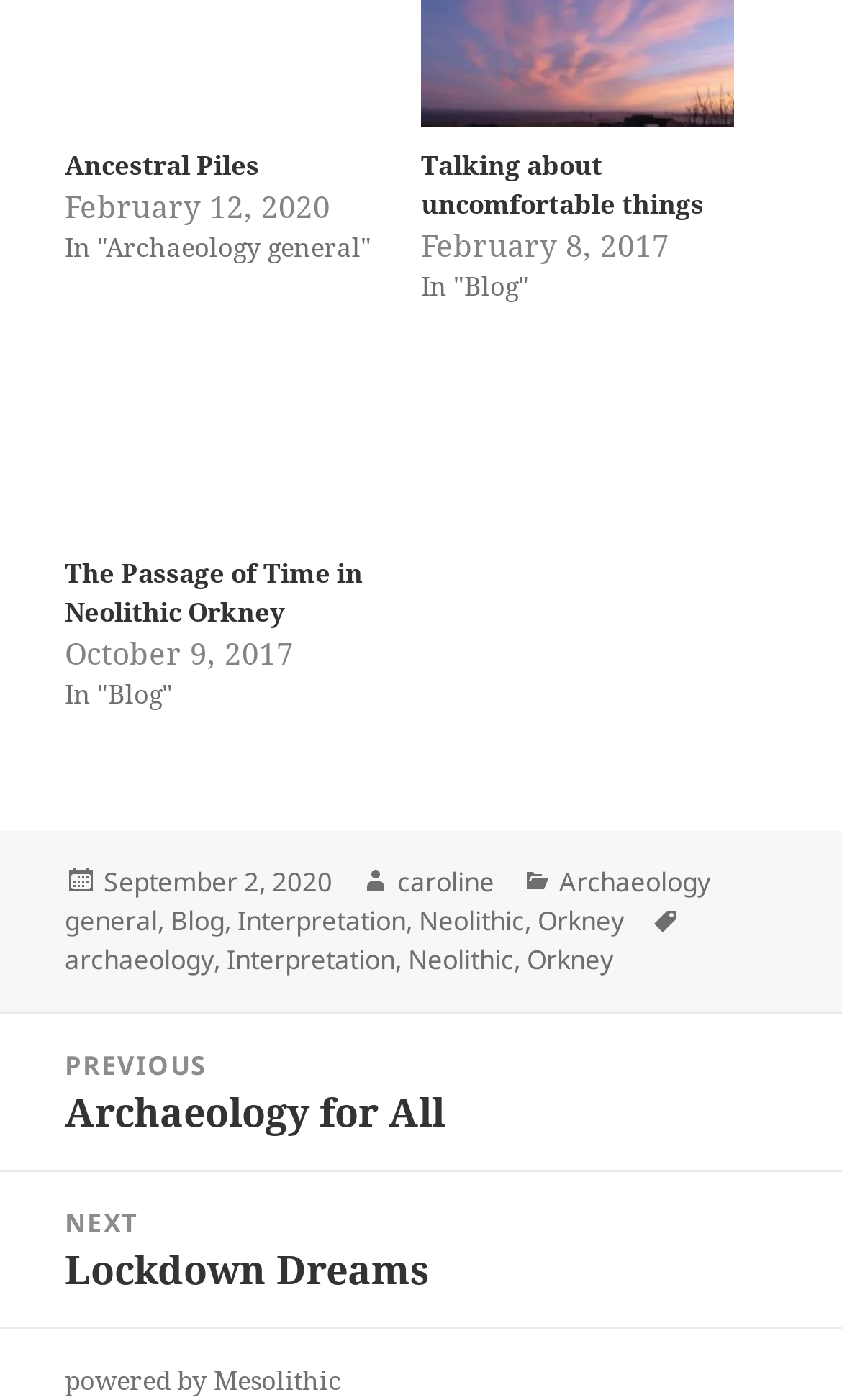Determine the bounding box coordinates for the area that should be clicked to carry out the following instruction: "View next post".

[0.0, 0.838, 1.0, 0.949]